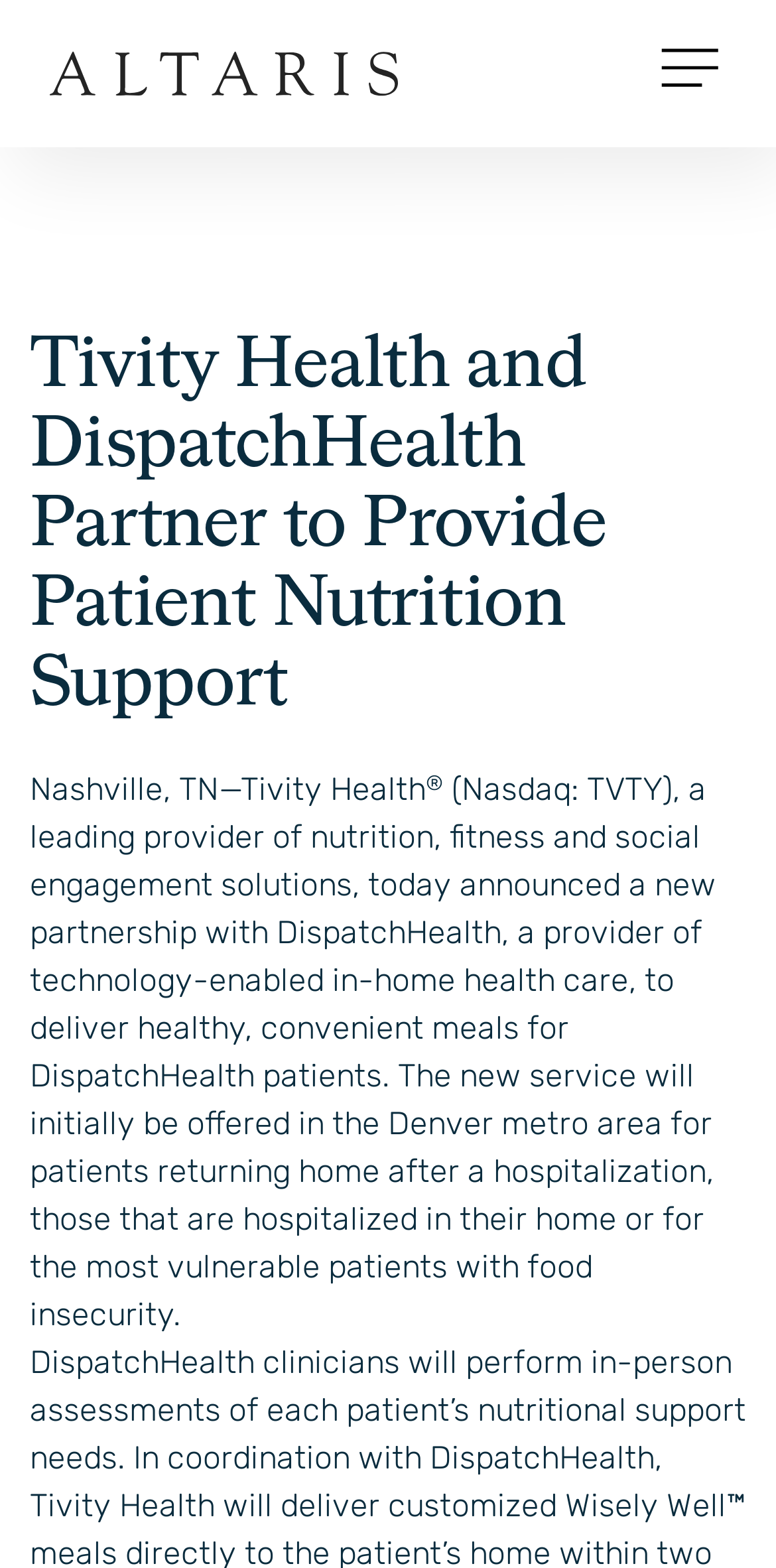Detail the various sections and features of the webpage.

The webpage appears to be a news article or press release about a partnership between Tivity Health and DispatchHealth. At the top right corner, there is an image of an "open" icon. Below it, on the top left side, there is a link to "Altaris, LLC" accompanied by an image of the Altaris logo. 

The main content of the webpage is a heading that reads "Tivity Health and DispatchHealth Partner to Provide Patient Nutrition Support", which is centered near the top of the page. 

Below the heading, there is a block of text that starts with "Nashville, TN—Tivity Health" and includes a superscript registered trademark symbol. This text block is followed by a longer paragraph that describes the partnership between Tivity Health and DispatchHealth, including the services they will provide and the target audience. This paragraph takes up most of the page's content area.